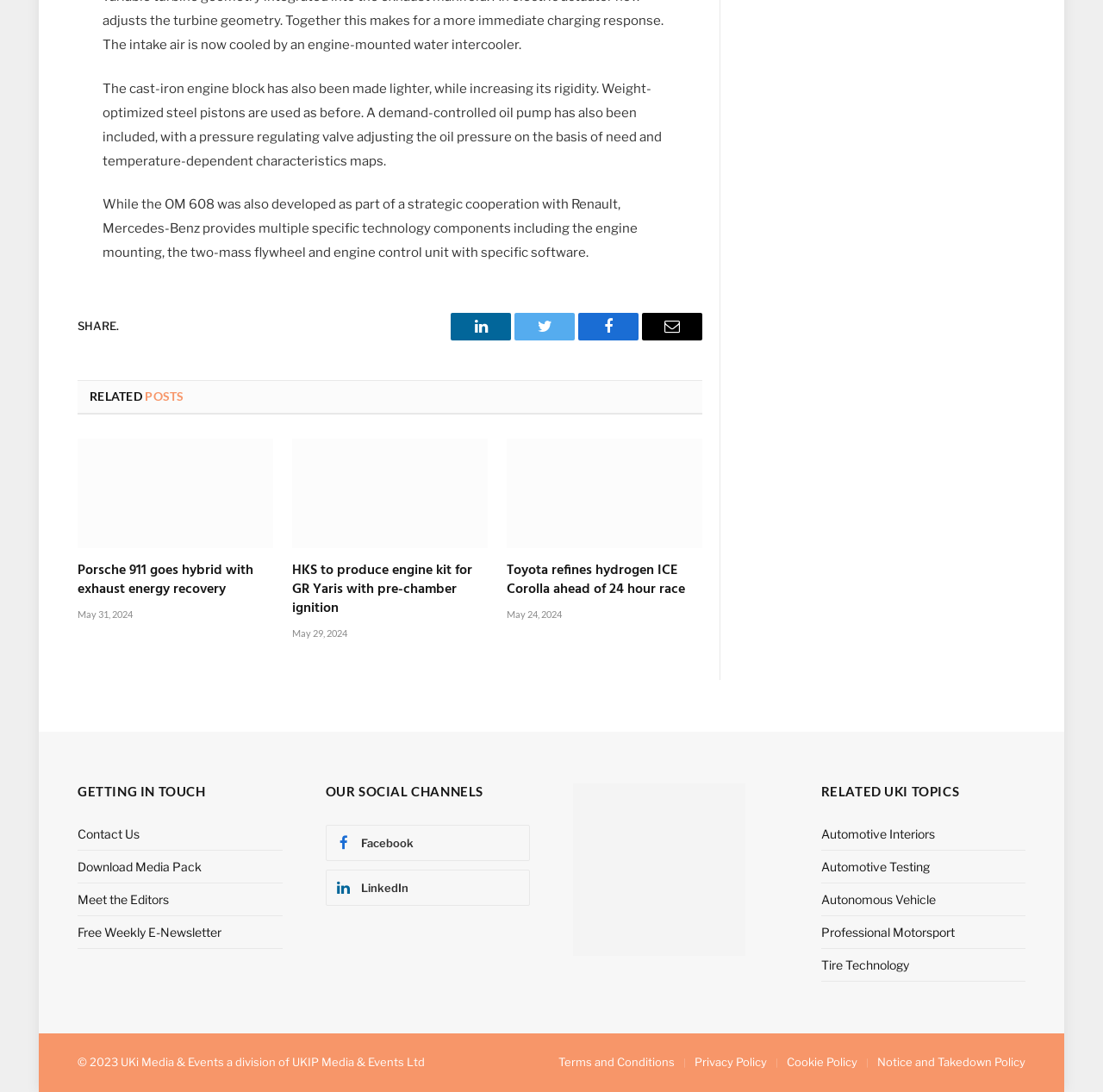Calculate the bounding box coordinates for the UI element based on the following description: "Tire Technology". Ensure the coordinates are four float numbers between 0 and 1, i.e., [left, top, right, bottom].

[0.744, 0.877, 0.824, 0.89]